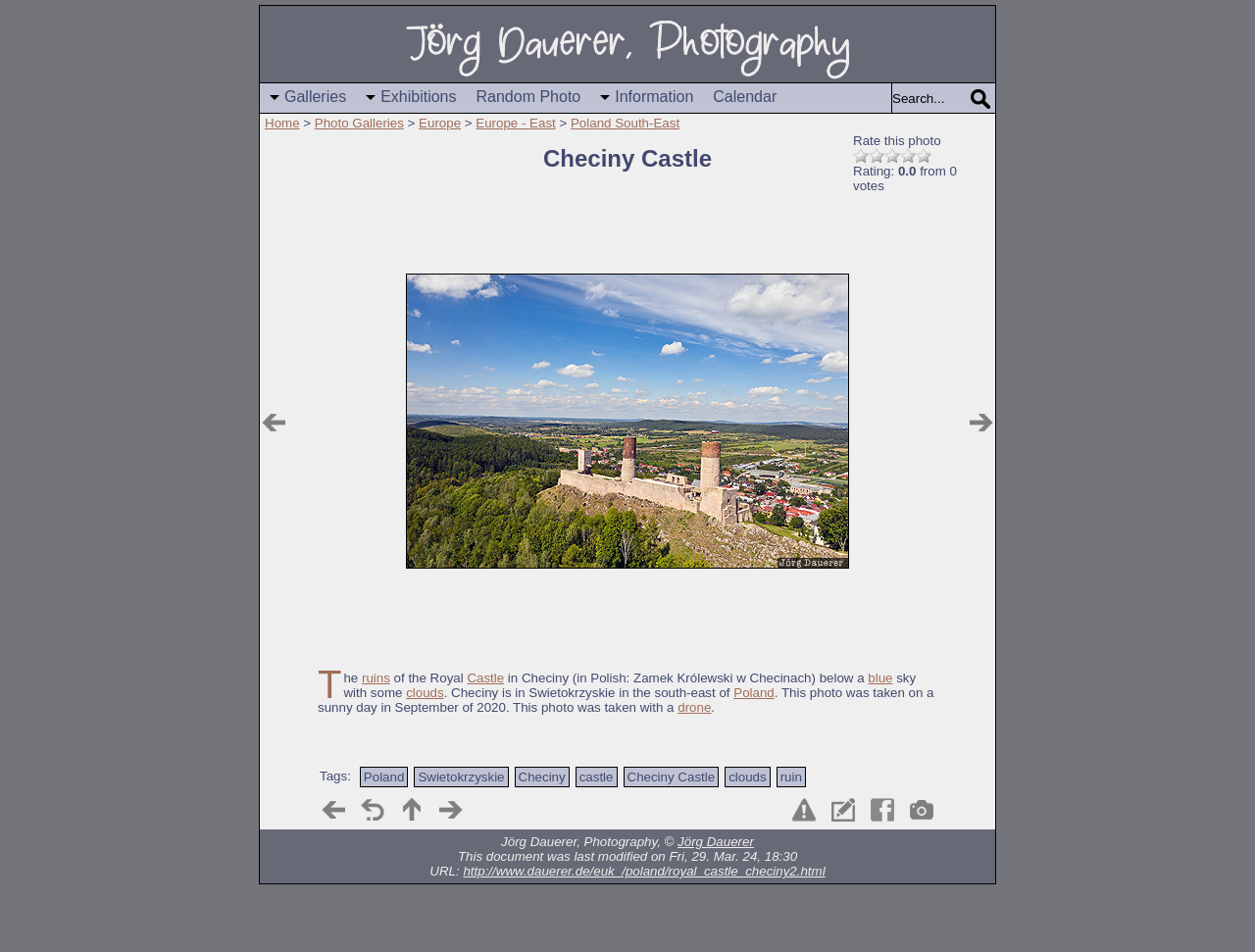For the following element description, predict the bounding box coordinates in the format (top-left x, top-left y, bottom-right x, bottom-right y). All values should be floating point numbers between 0 and 1. Description: title="up: Poland South-East"

[0.316, 0.834, 0.341, 0.867]